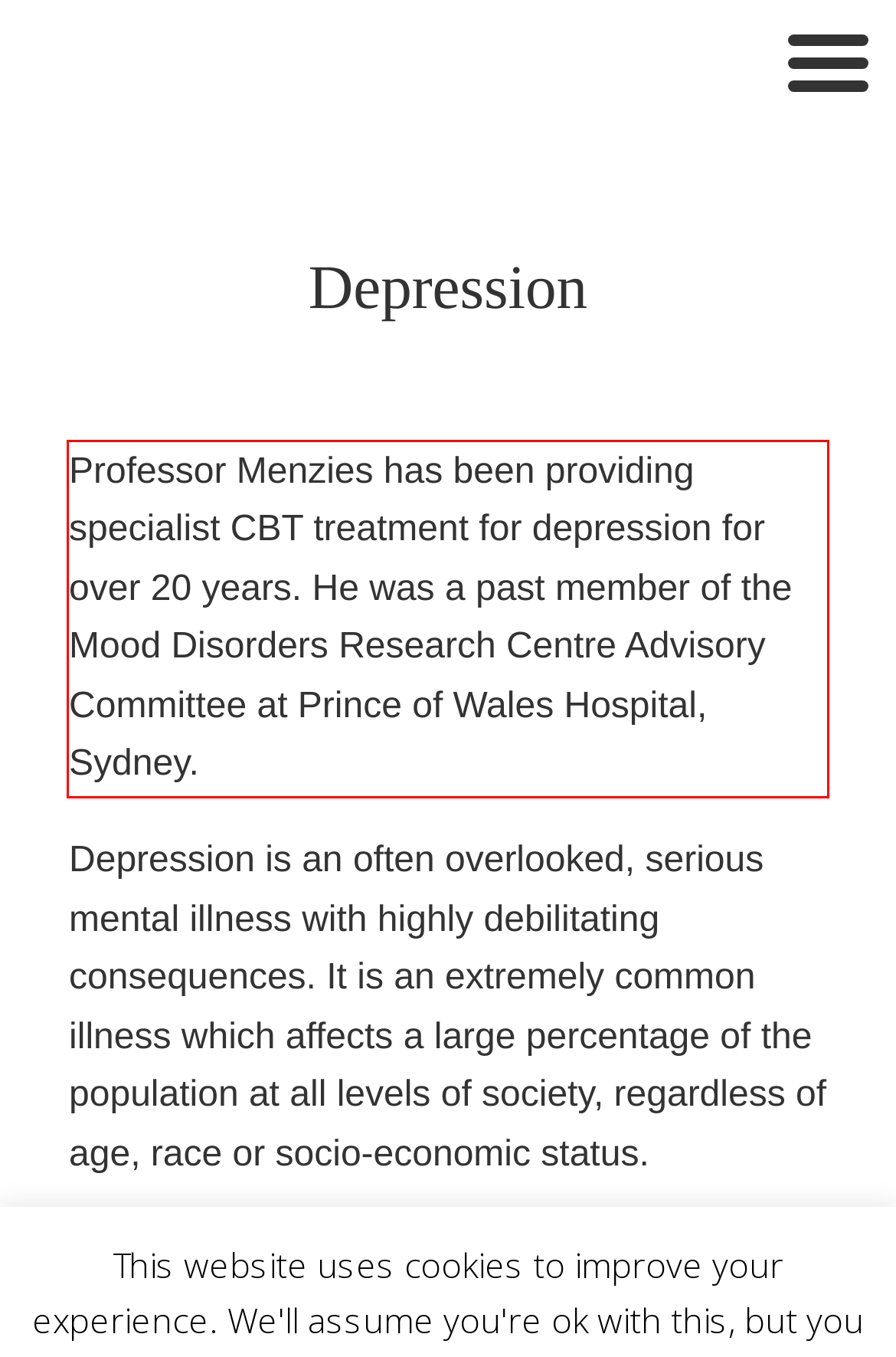Please analyze the provided webpage screenshot and perform OCR to extract the text content from the red rectangle bounding box.

Professor Menzies has been providing specialist CBT treatment for depression for over 20 years. He was a past member of the Mood Disorders Research Centre Advisory Committee at Prince of Wales Hospital, Sydney.